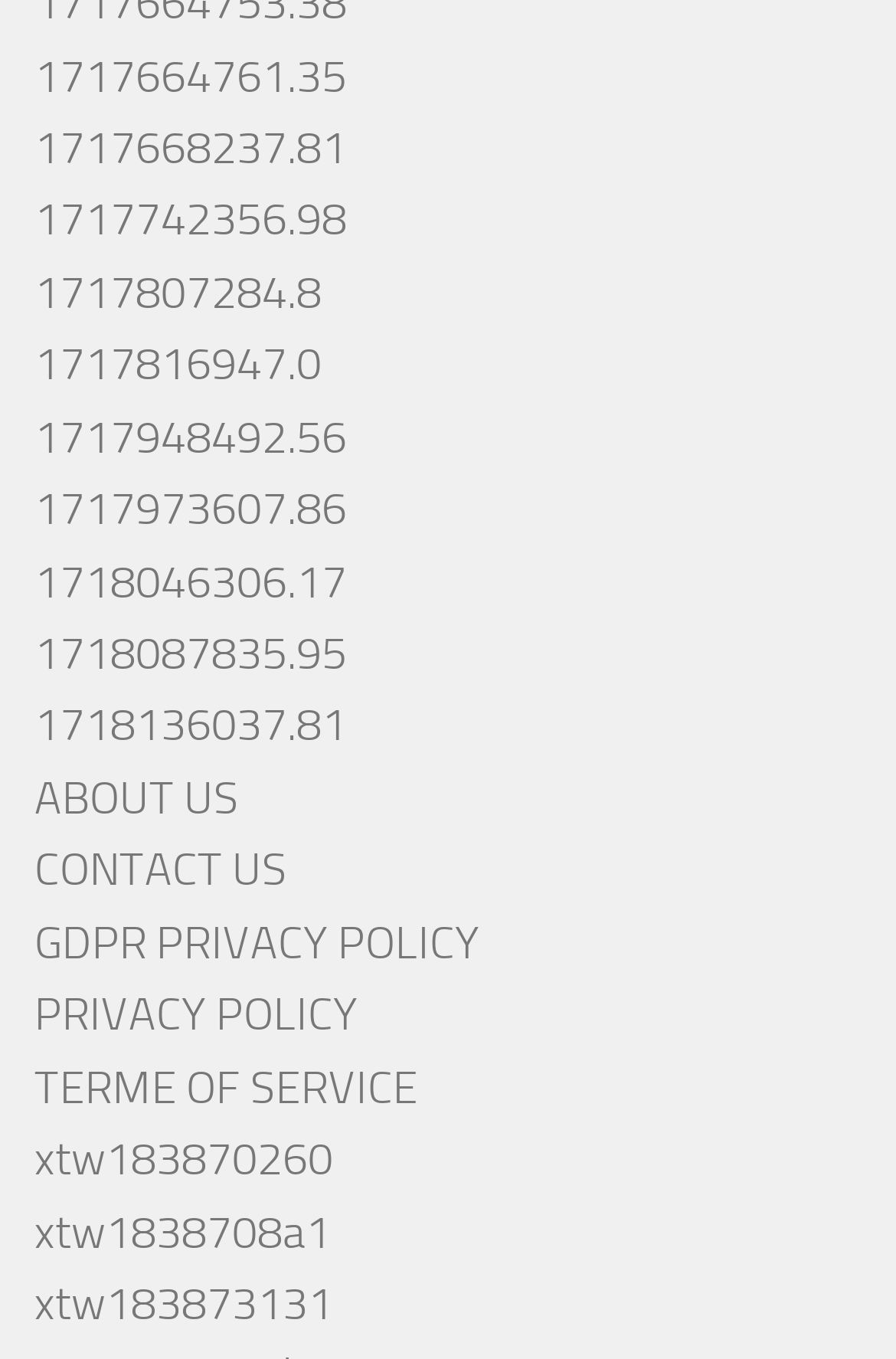Find the bounding box coordinates of the element's region that should be clicked in order to follow the given instruction: "view the TERMS OF SERVICE". The coordinates should consist of four float numbers between 0 and 1, i.e., [left, top, right, bottom].

[0.038, 0.781, 0.467, 0.82]